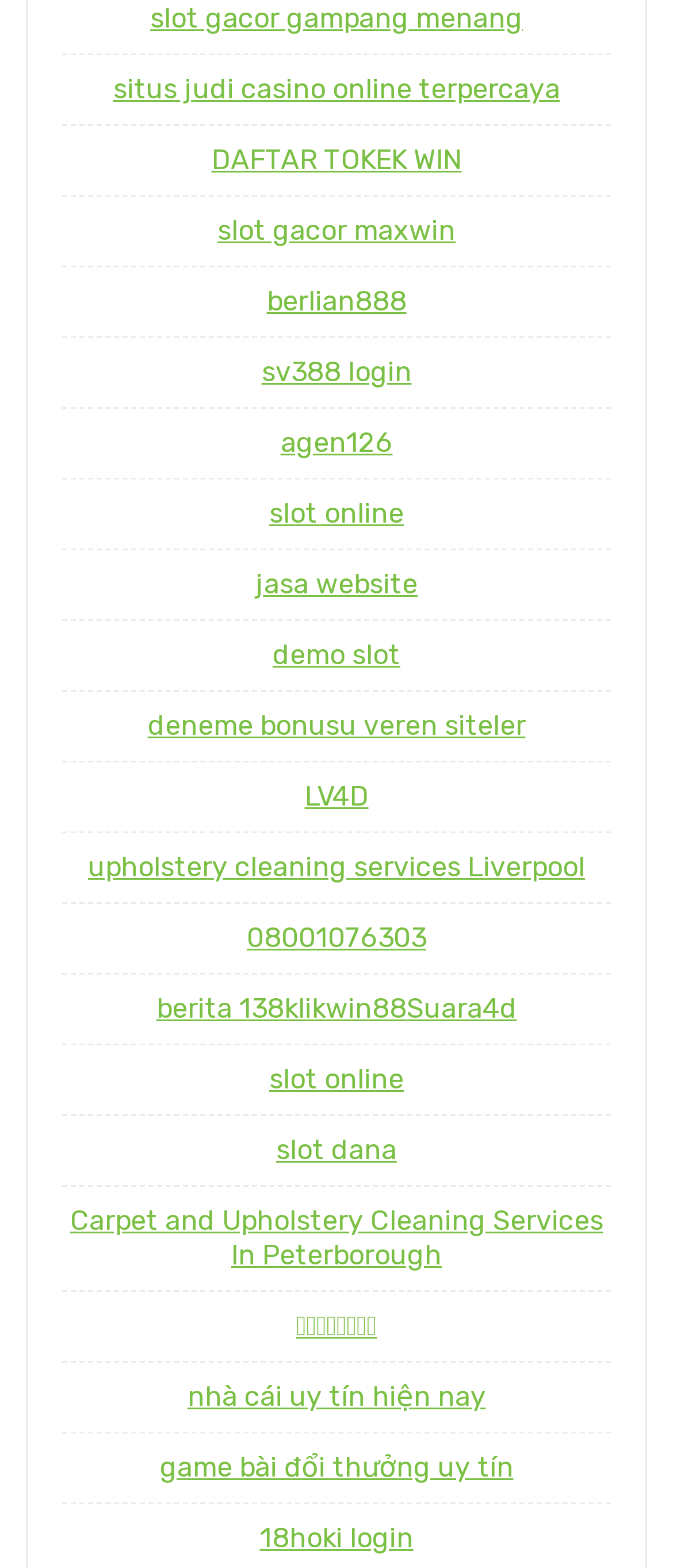Please mark the clickable region by giving the bounding box coordinates needed to complete this instruction: "Visit 'situs judi casino online terpercaya'".

[0.168, 0.046, 0.832, 0.067]